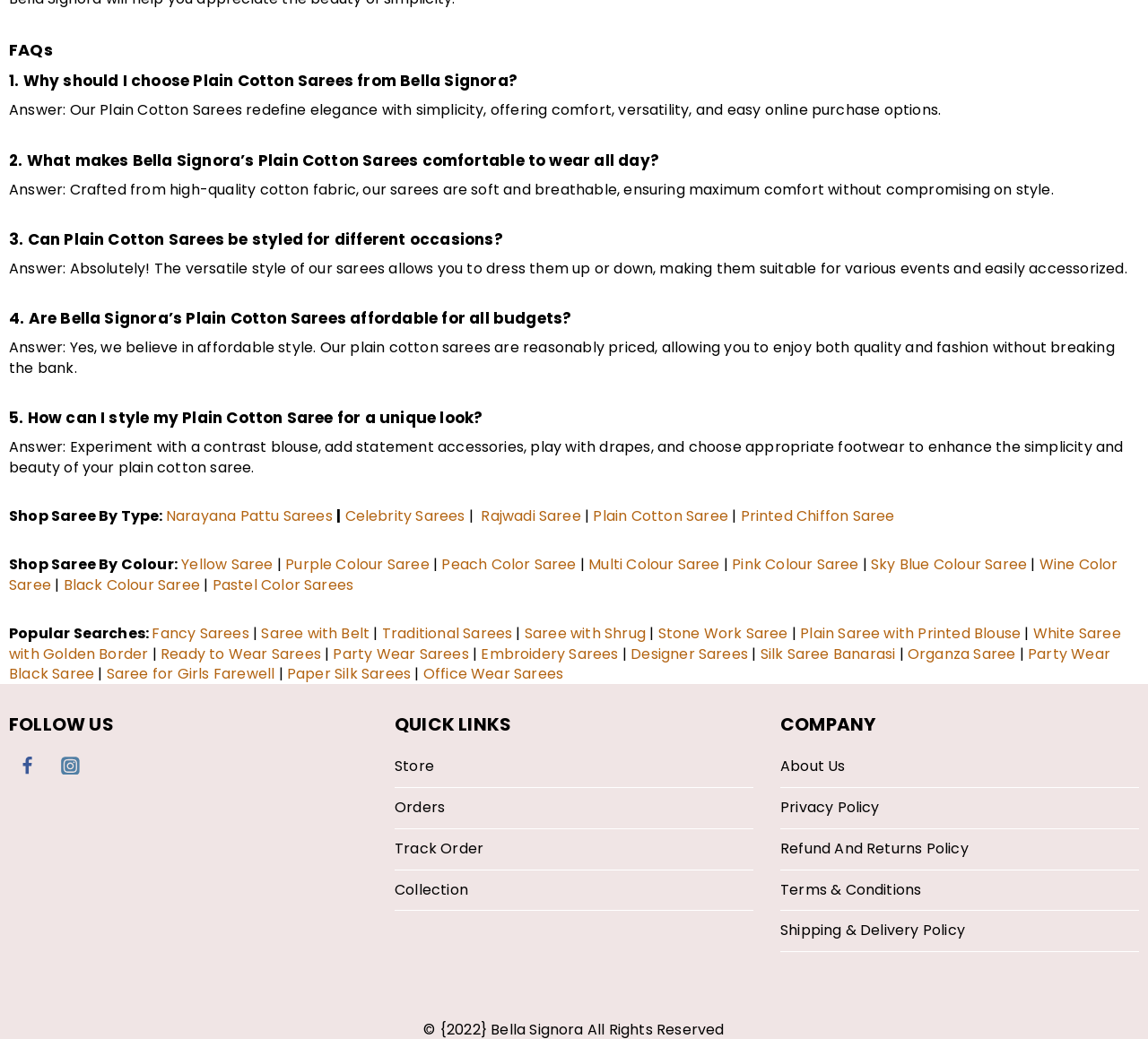Find the bounding box coordinates of the area to click in order to follow the instruction: "Follow Bella Signora on Facebook".

[0.008, 0.719, 0.04, 0.755]